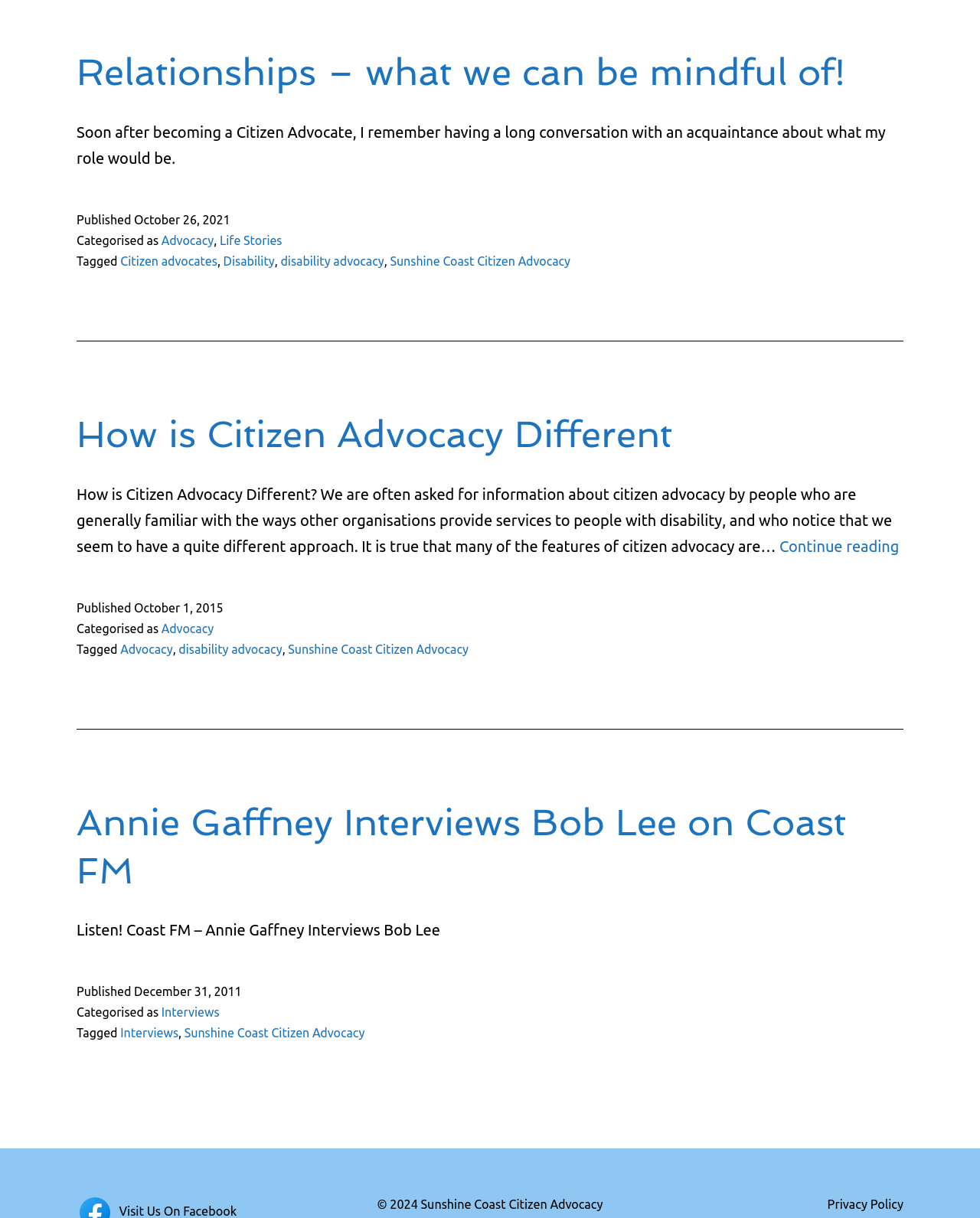Find the bounding box coordinates of the UI element according to this description: "Sunshine Coast Citizen Advocacy".

[0.294, 0.527, 0.478, 0.539]